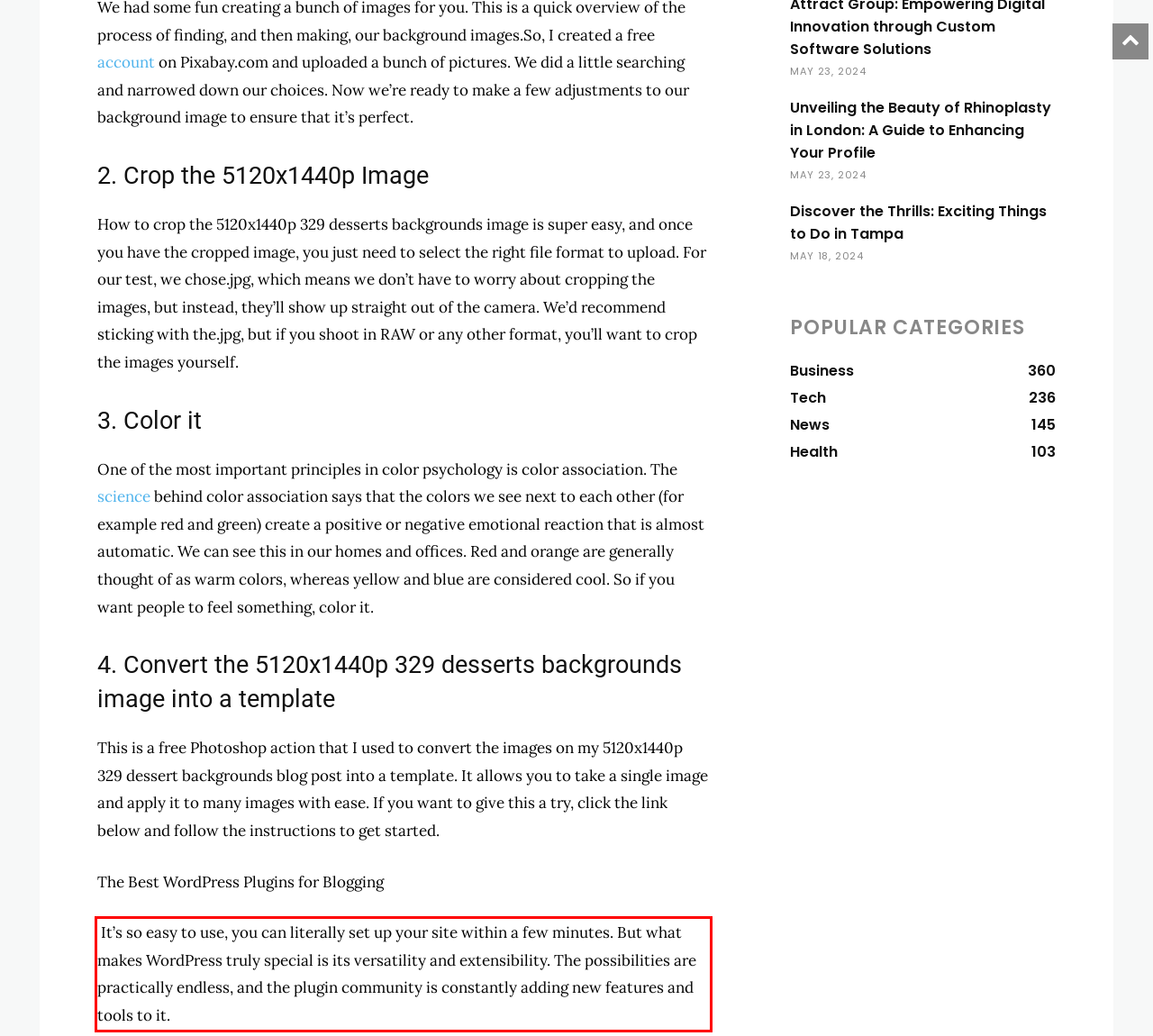You are looking at a screenshot of a webpage with a red rectangle bounding box. Use OCR to identify and extract the text content found inside this red bounding box.

It’s so easy to use, you can literally set up your site within a few minutes. But what makes WordPress truly special is its versatility and extensibility. The possibilities are practically endless, and the plugin community is constantly adding new features and tools to it.